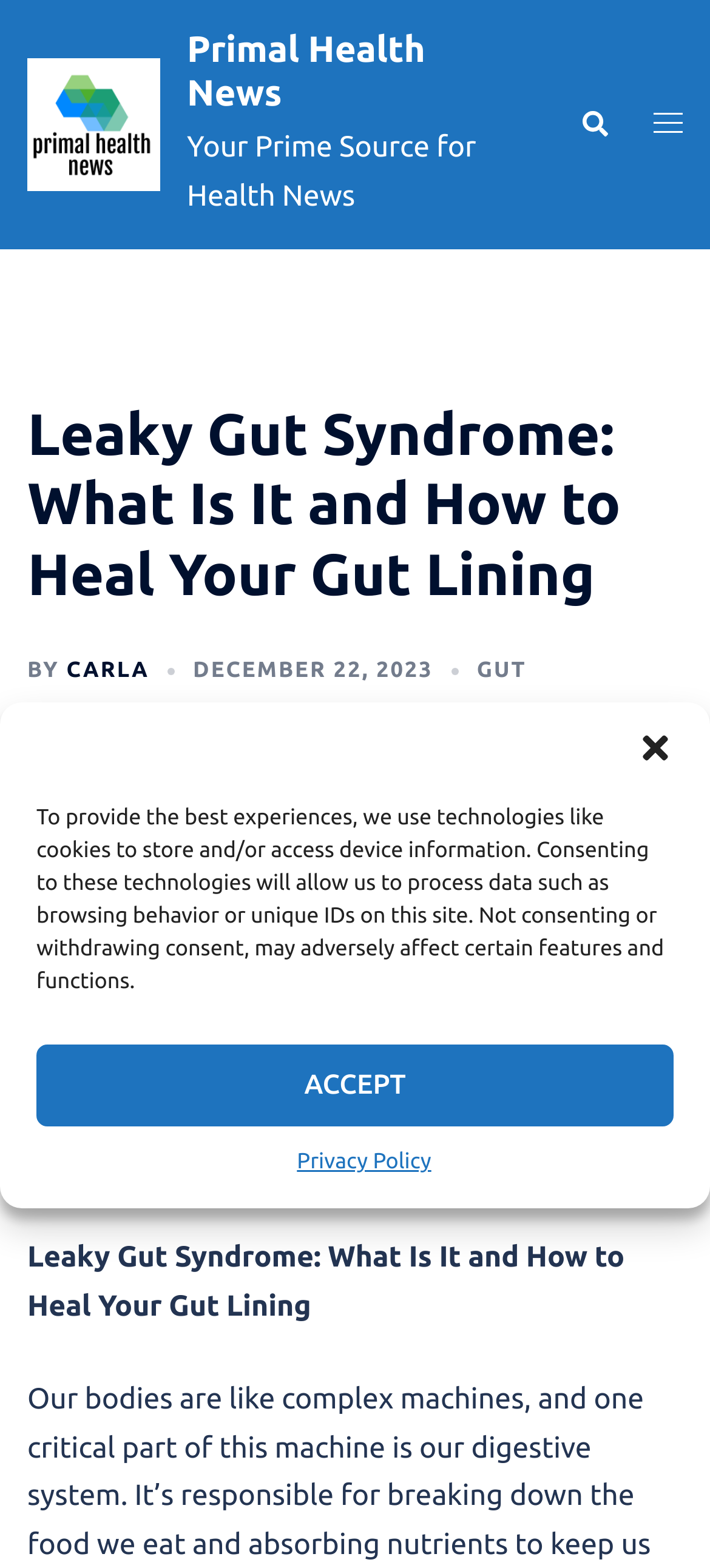What is the name of the website?
Please look at the screenshot and answer using one word or phrase.

Primal Health News